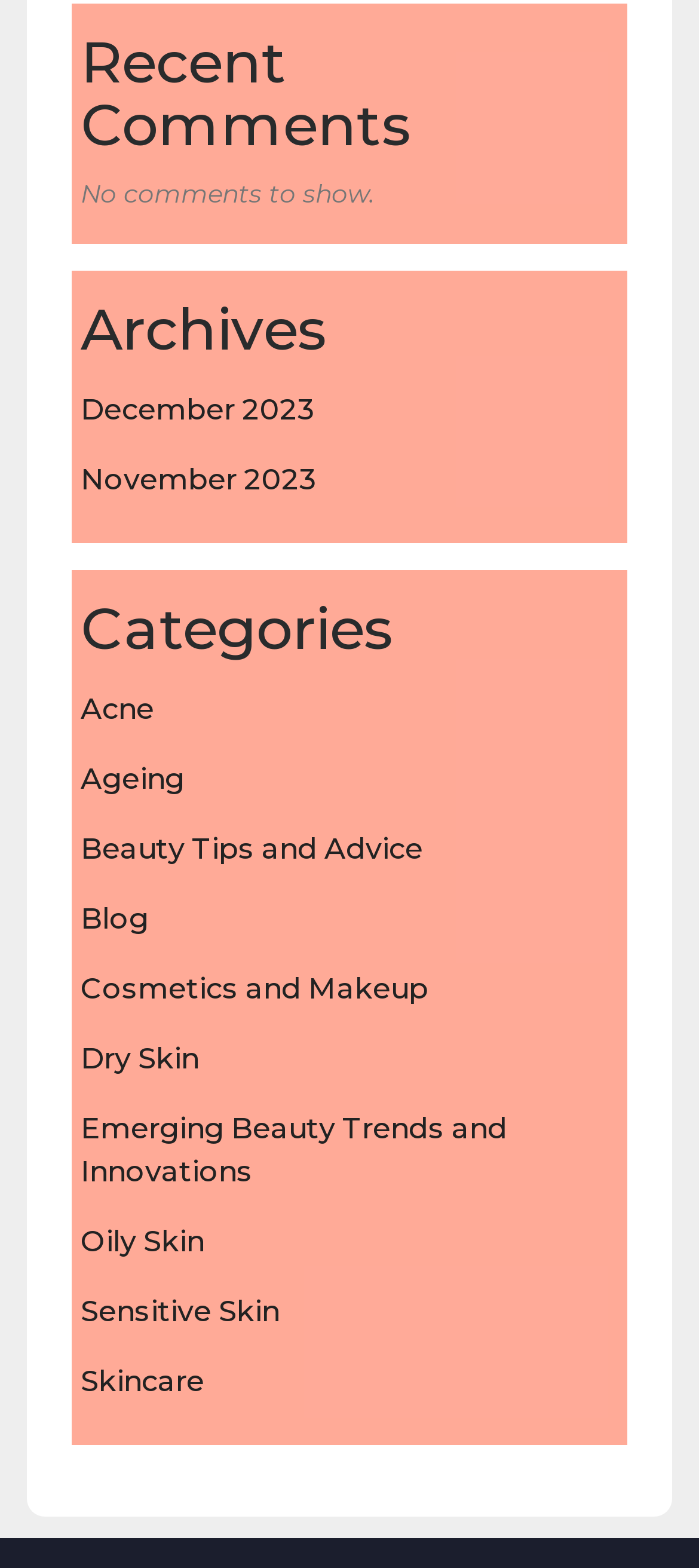Kindly determine the bounding box coordinates for the area that needs to be clicked to execute this instruction: "explore Acne category".

[0.115, 0.441, 0.221, 0.463]